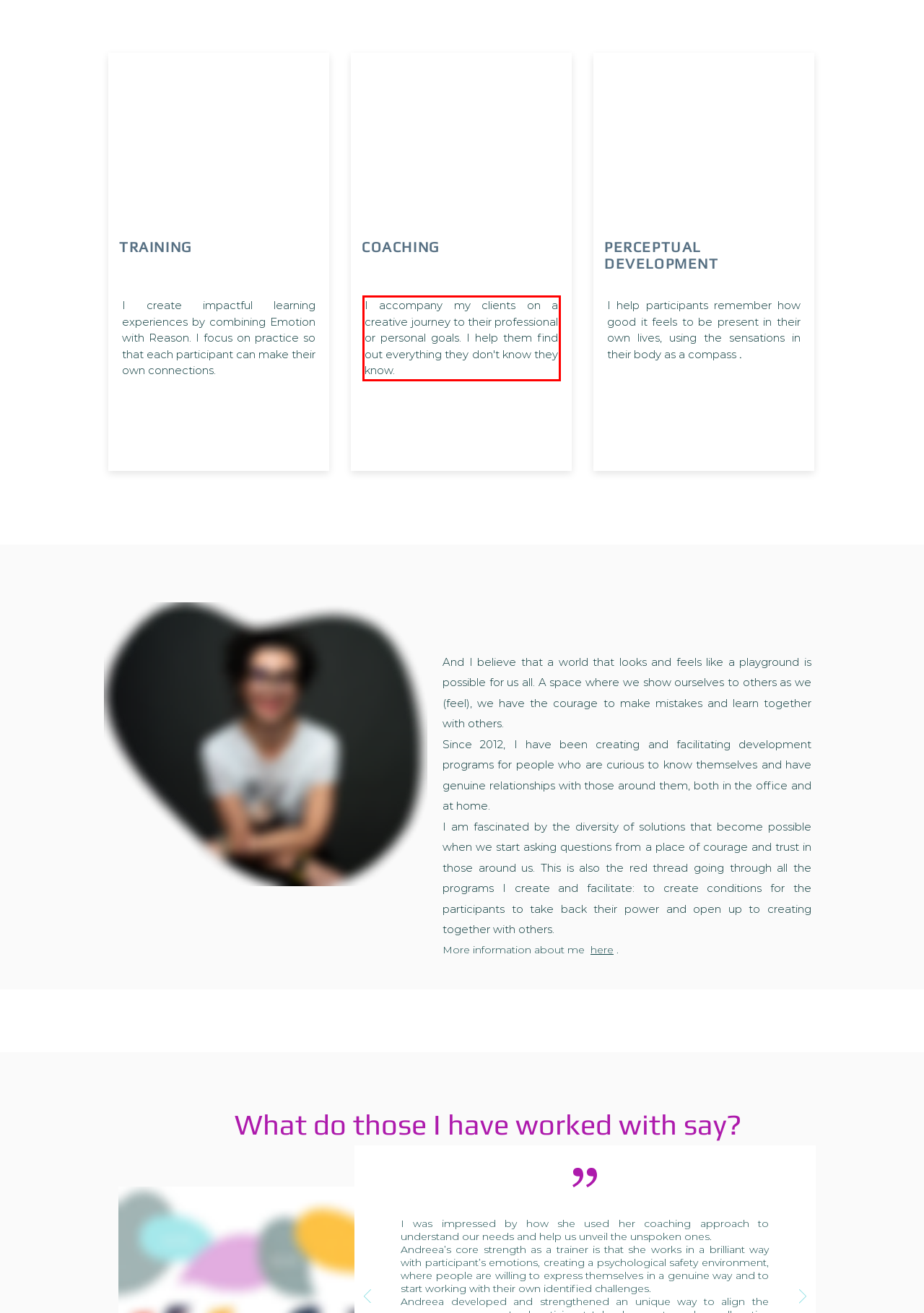Analyze the screenshot of the webpage and extract the text from the UI element that is inside the red bounding box.

I accompany my clients on a creative journey to their professional or personal goals. I help them find out everything they don't know they know.